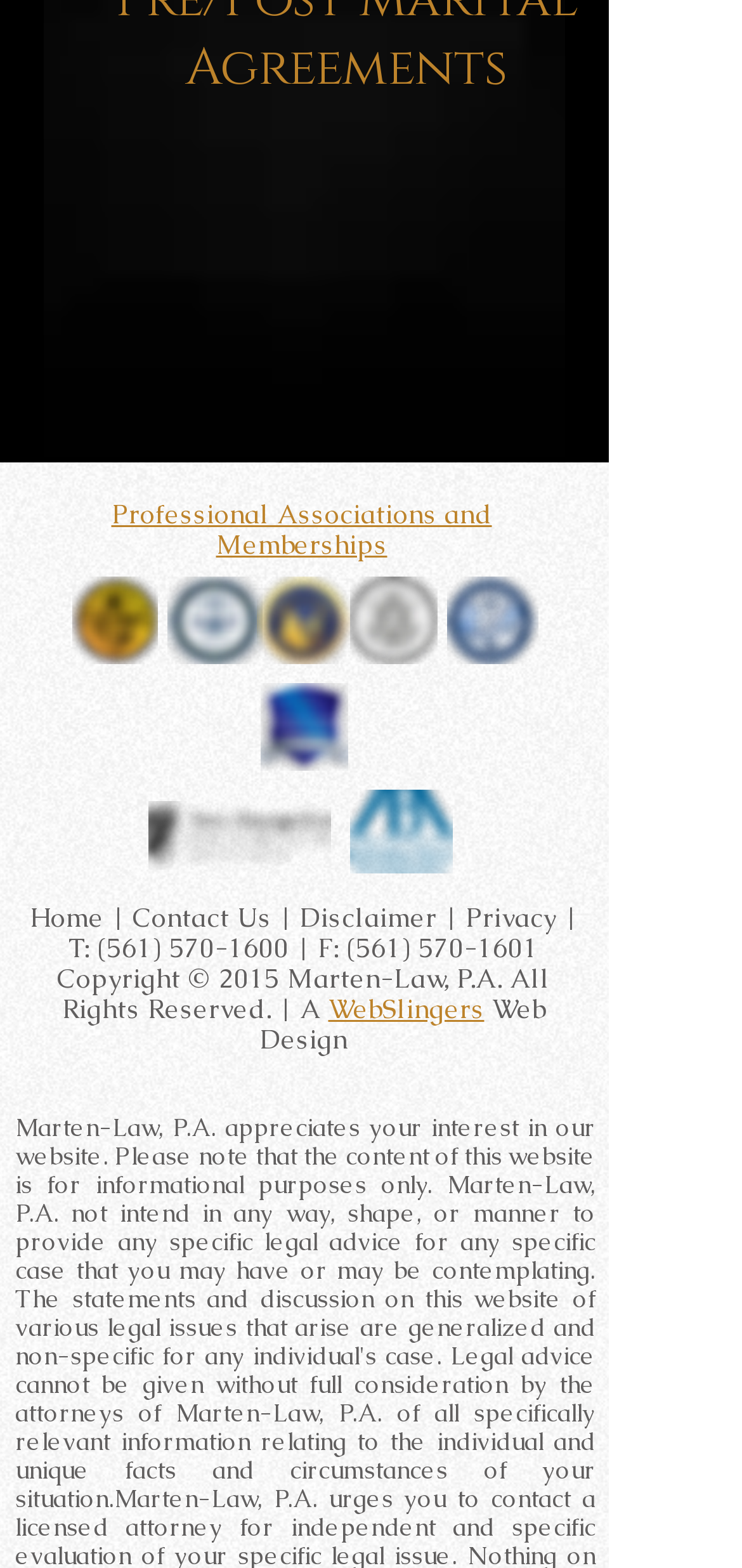Respond with a single word or phrase to the following question:
How many images are there in the webpage?

5